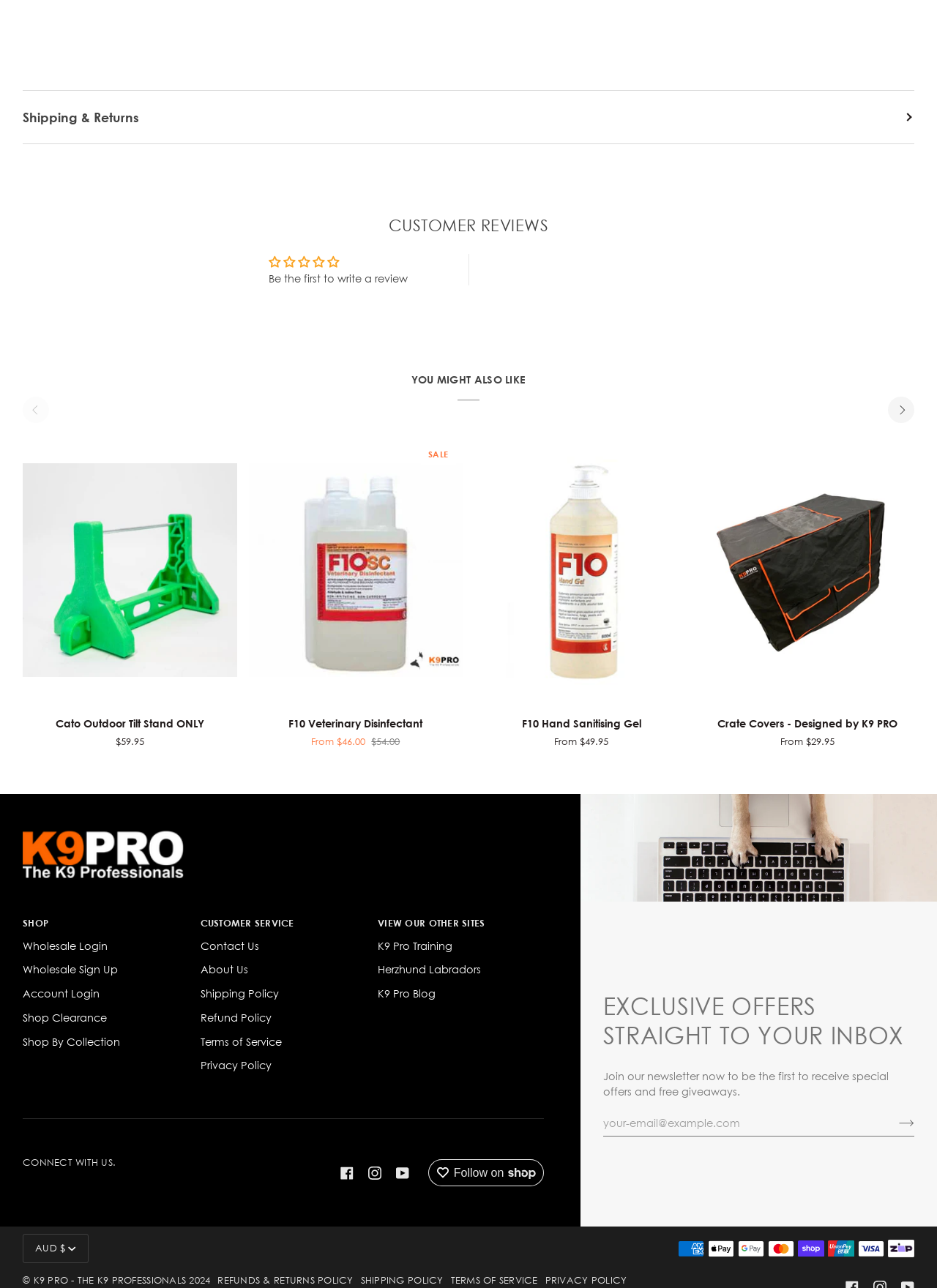Please mark the clickable region by giving the bounding box coordinates needed to complete this instruction: "View 'Customer Service'".

[0.214, 0.711, 0.391, 0.728]